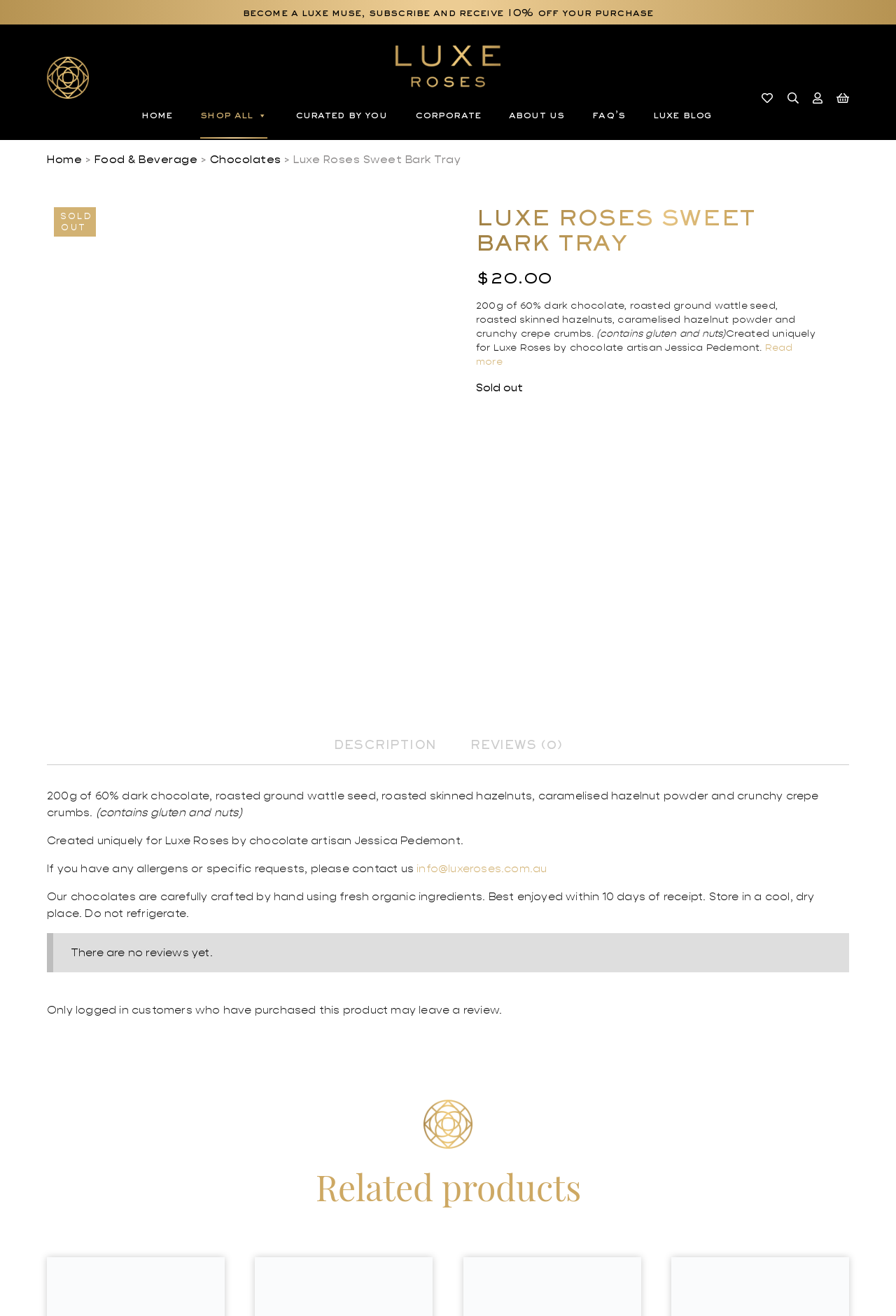Please find the bounding box coordinates of the element that needs to be clicked to perform the following instruction: "Go to Luxe Roses homepage". The bounding box coordinates should be four float numbers between 0 and 1, represented as [left, top, right, bottom].

[0.441, 0.035, 0.559, 0.068]